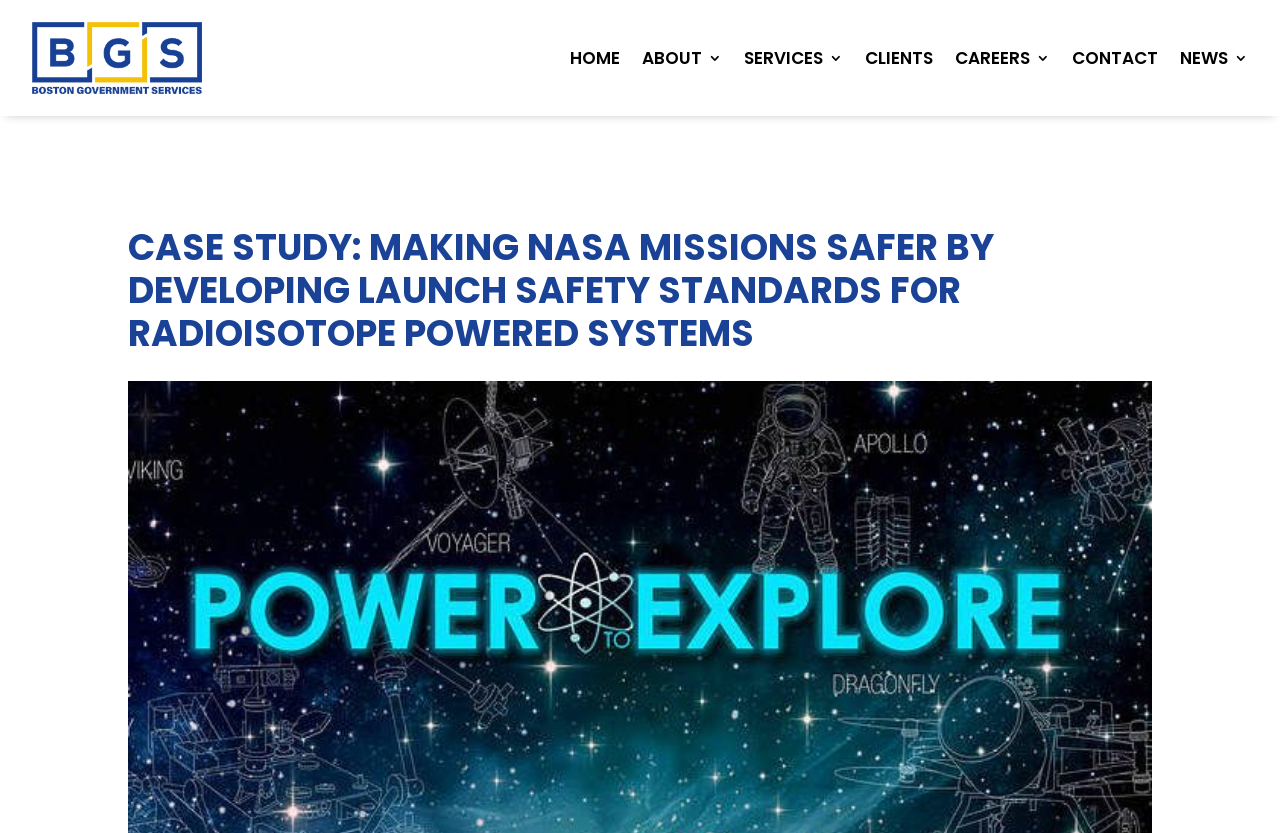Bounding box coordinates must be specified in the format (top-left x, top-left y, bottom-right x, bottom-right y). All values should be floating point numbers between 0 and 1. What are the bounding box coordinates of the UI element described as: About

[0.502, 0.024, 0.564, 0.115]